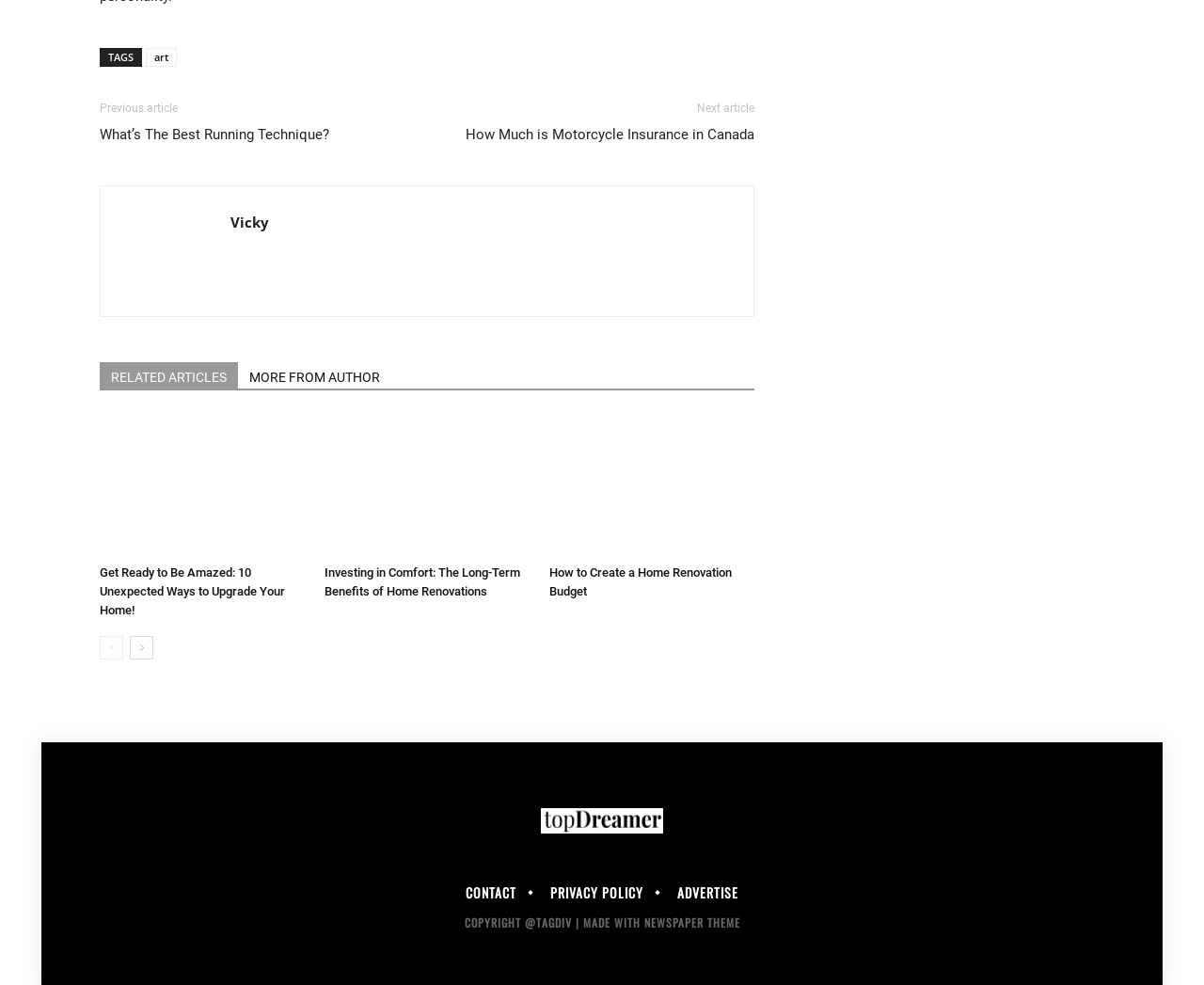What is the category of the article 'What’s The Best Running Technique?'?
Using the visual information, respond with a single word or phrase.

art